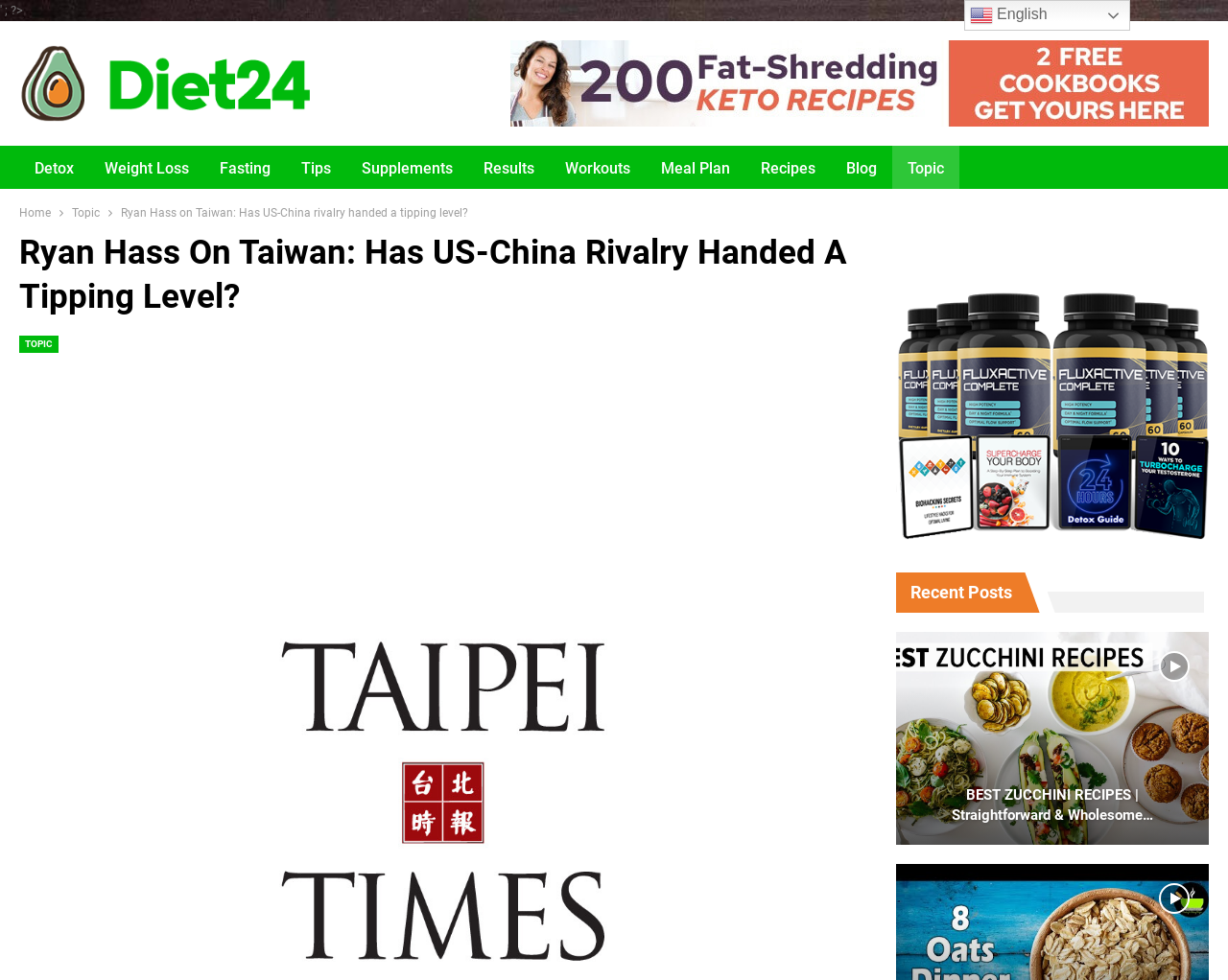Find and specify the bounding box coordinates that correspond to the clickable region for the instruction: "Click on Keto link".

[0.016, 0.053, 0.261, 0.11]